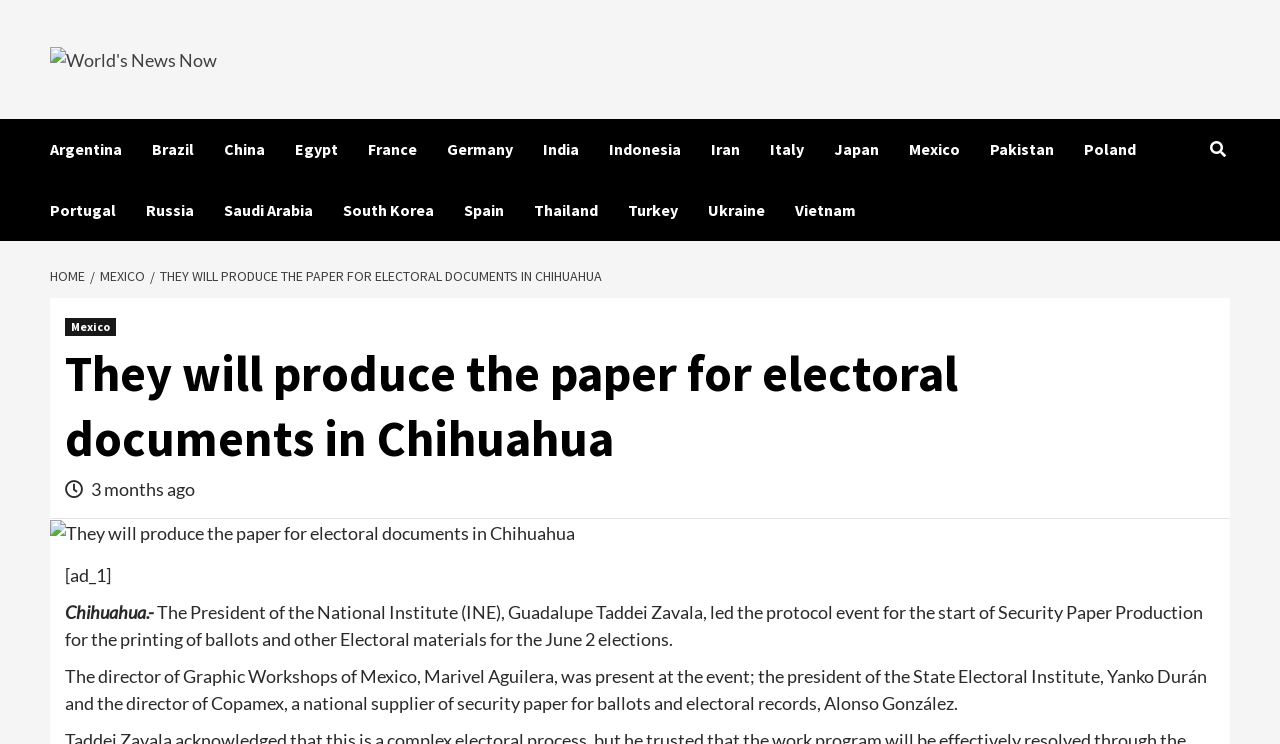Determine the bounding box coordinates of the UI element described by: "South Korea".

[0.268, 0.242, 0.362, 0.323]